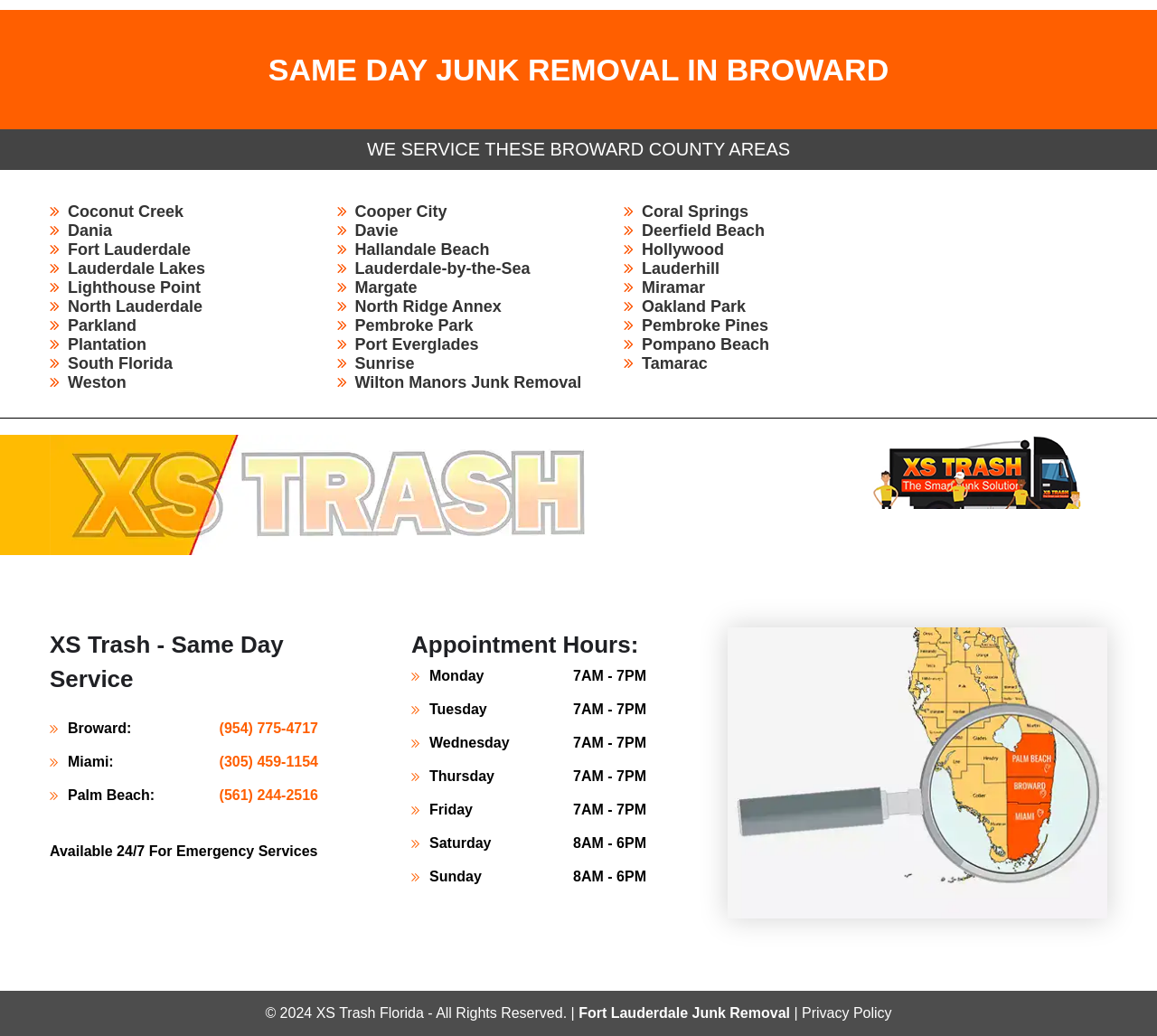Please identify the bounding box coordinates of the element that needs to be clicked to execute the following command: "Visit Fort Lauderdale Junk Removal". Provide the bounding box using four float numbers between 0 and 1, formatted as [left, top, right, bottom].

[0.5, 0.97, 0.683, 0.985]